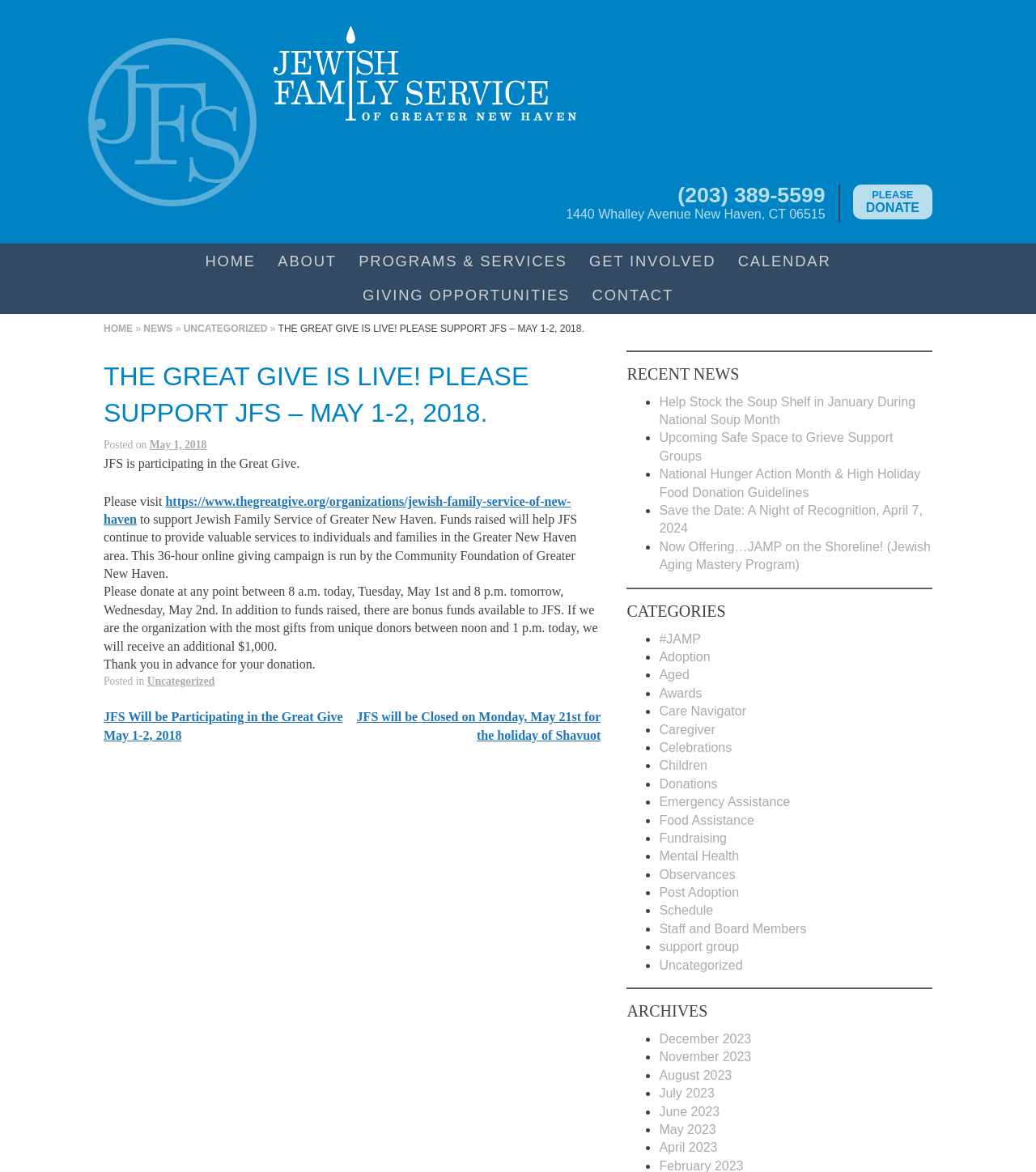Find the bounding box coordinates of the clickable region needed to perform the following instruction: "Click SEE ALSO: Youtube Movie Downloader: Download Your Youtube Videos Now". The coordinates should be provided as four float numbers between 0 and 1, i.e., [left, top, right, bottom].

None